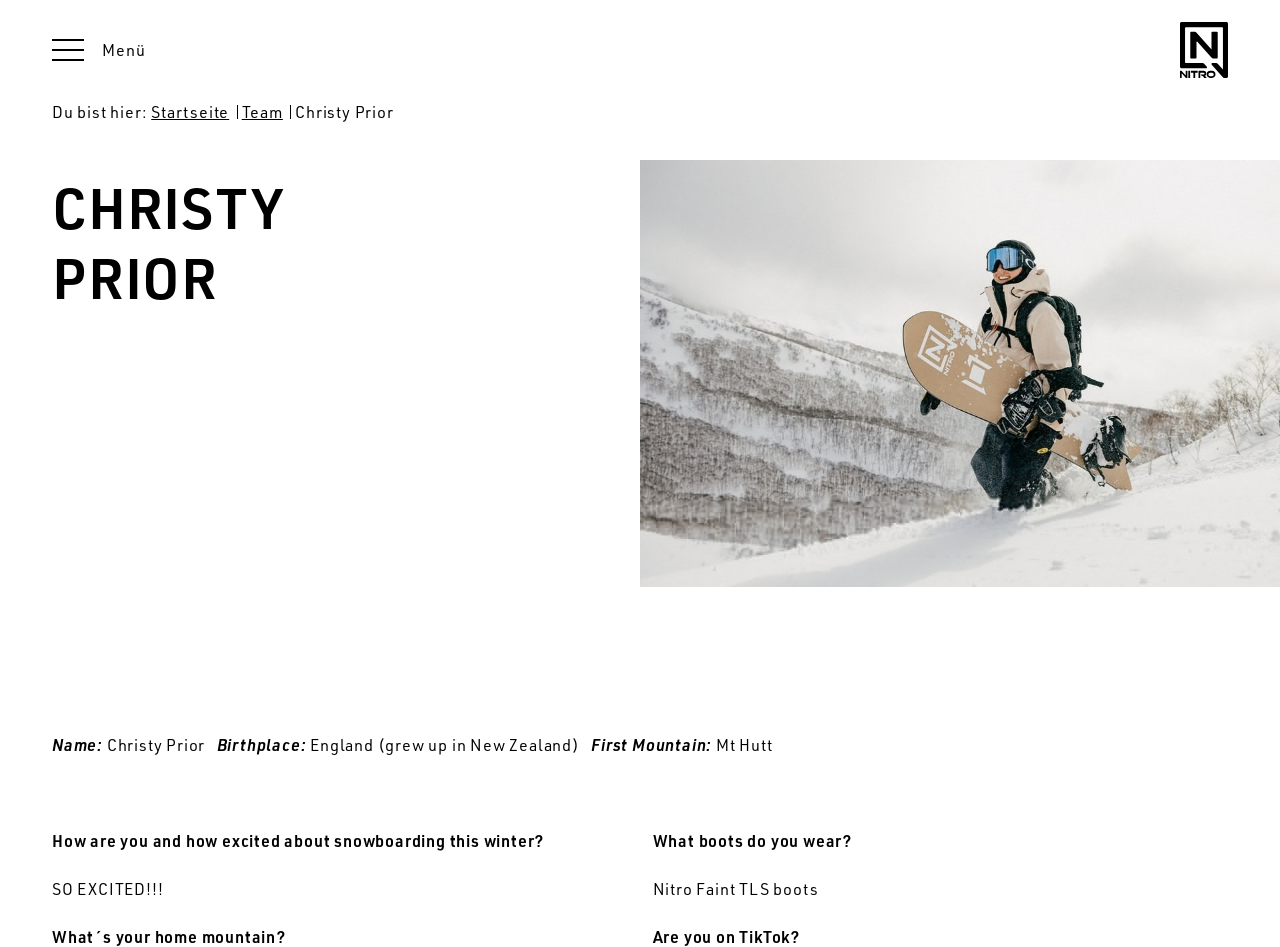What is Christy Prior's birthplace?
Based on the visual information, provide a detailed and comprehensive answer.

I found the answer by looking at the section that lists Christy Prior's information, where it says 'Birthplace: England (grew up in New Zealand)'.